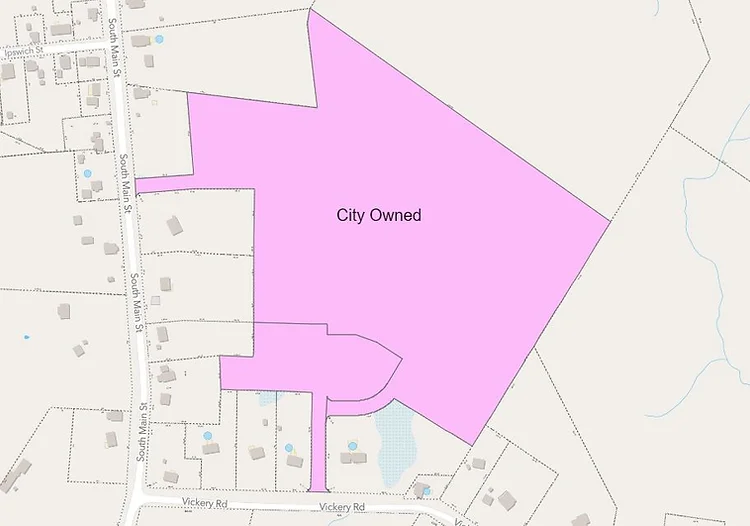What type of area is this?
We need a detailed and exhaustive answer to the question. Please elaborate.

The map depicts a significant area designated as 'City Owned' and is situated adjacent to South Main Street and Vickery Road, showcasing the geographical layout of the surrounding neighborhoods, indicating that it is a city area.